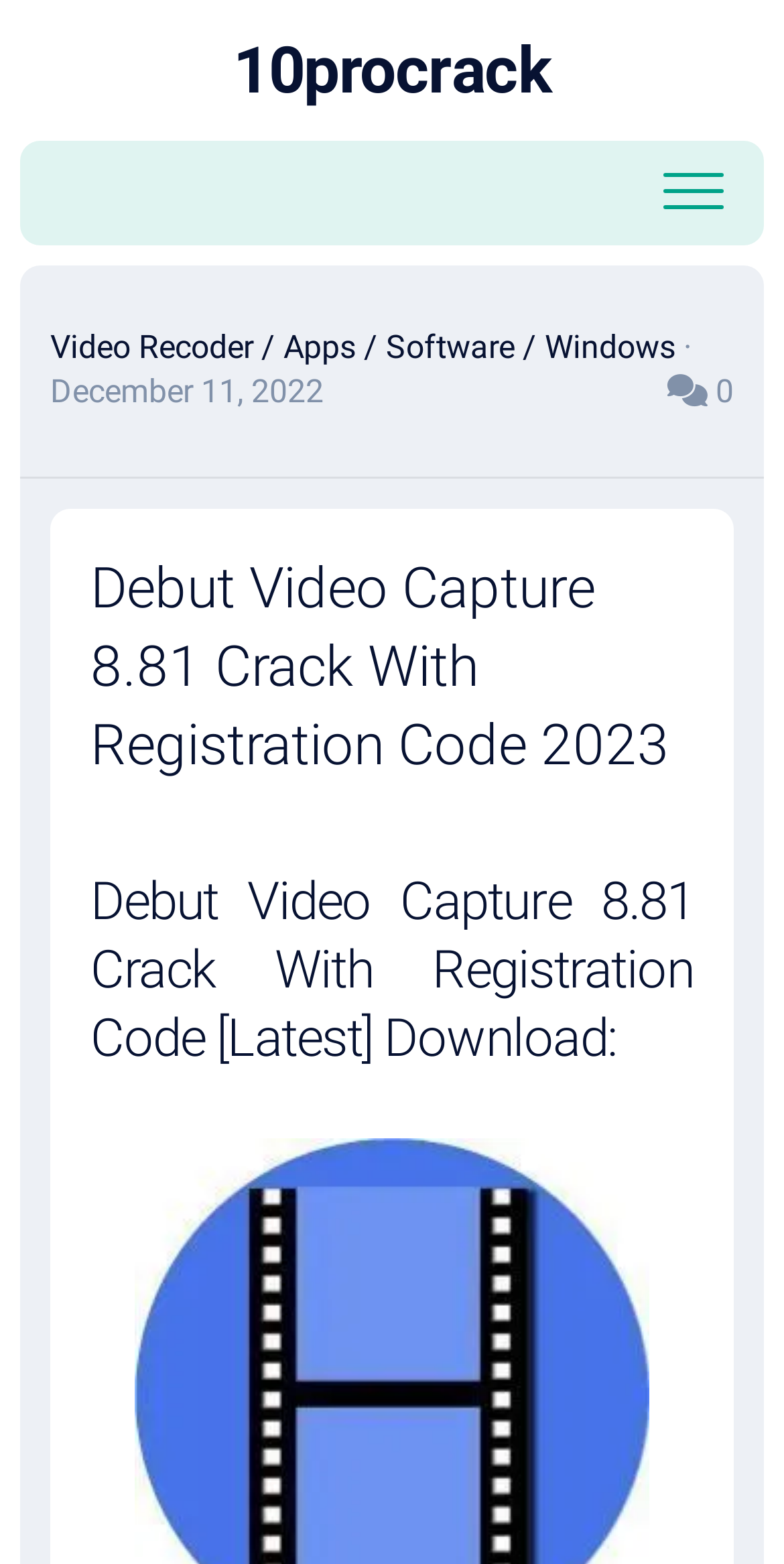What is the category of Debut Video Capture?
Look at the image and respond with a single word or a short phrase.

Software